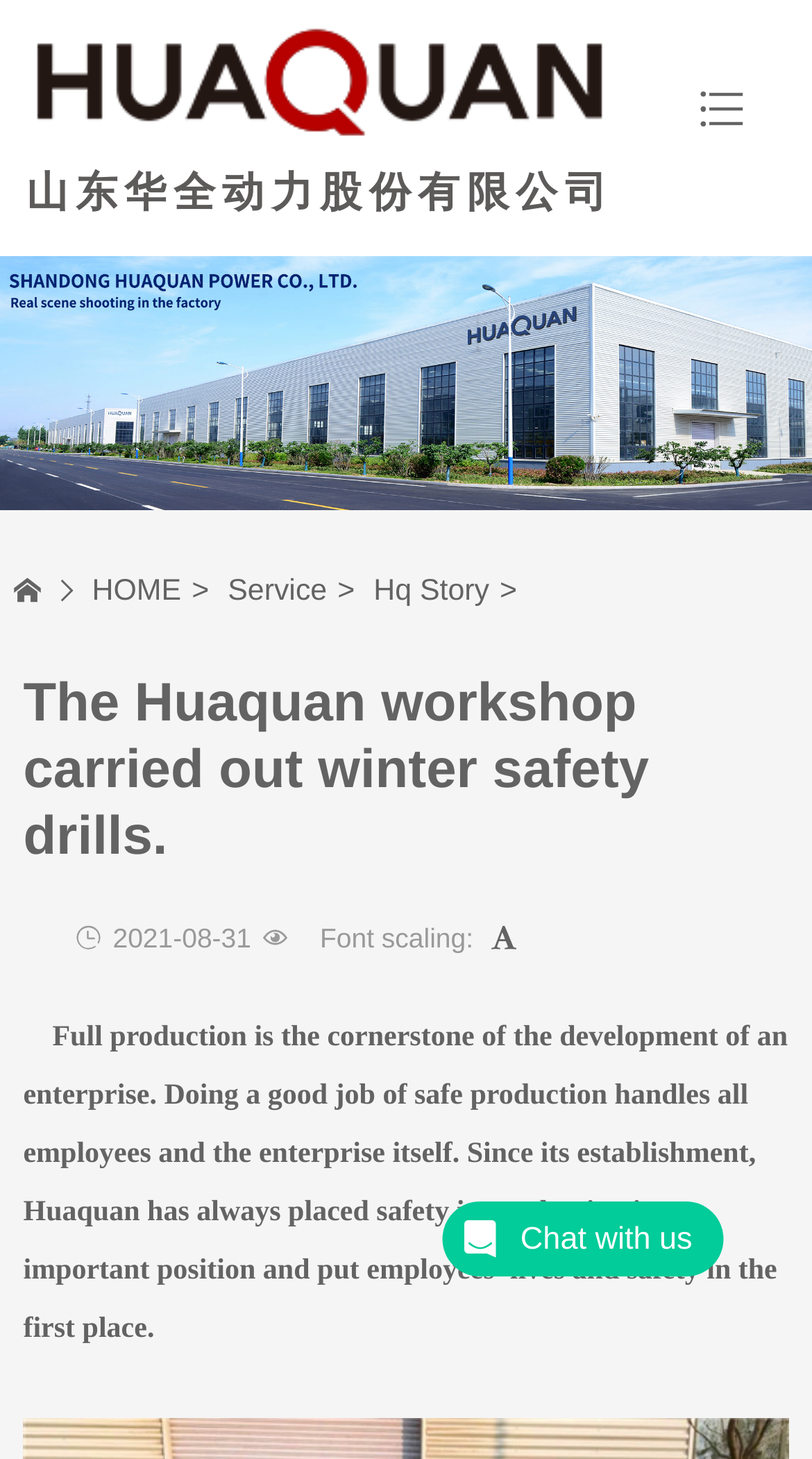Please give a concise answer to this question using a single word or phrase: 
What is the phone number of the company?

+8615905360672